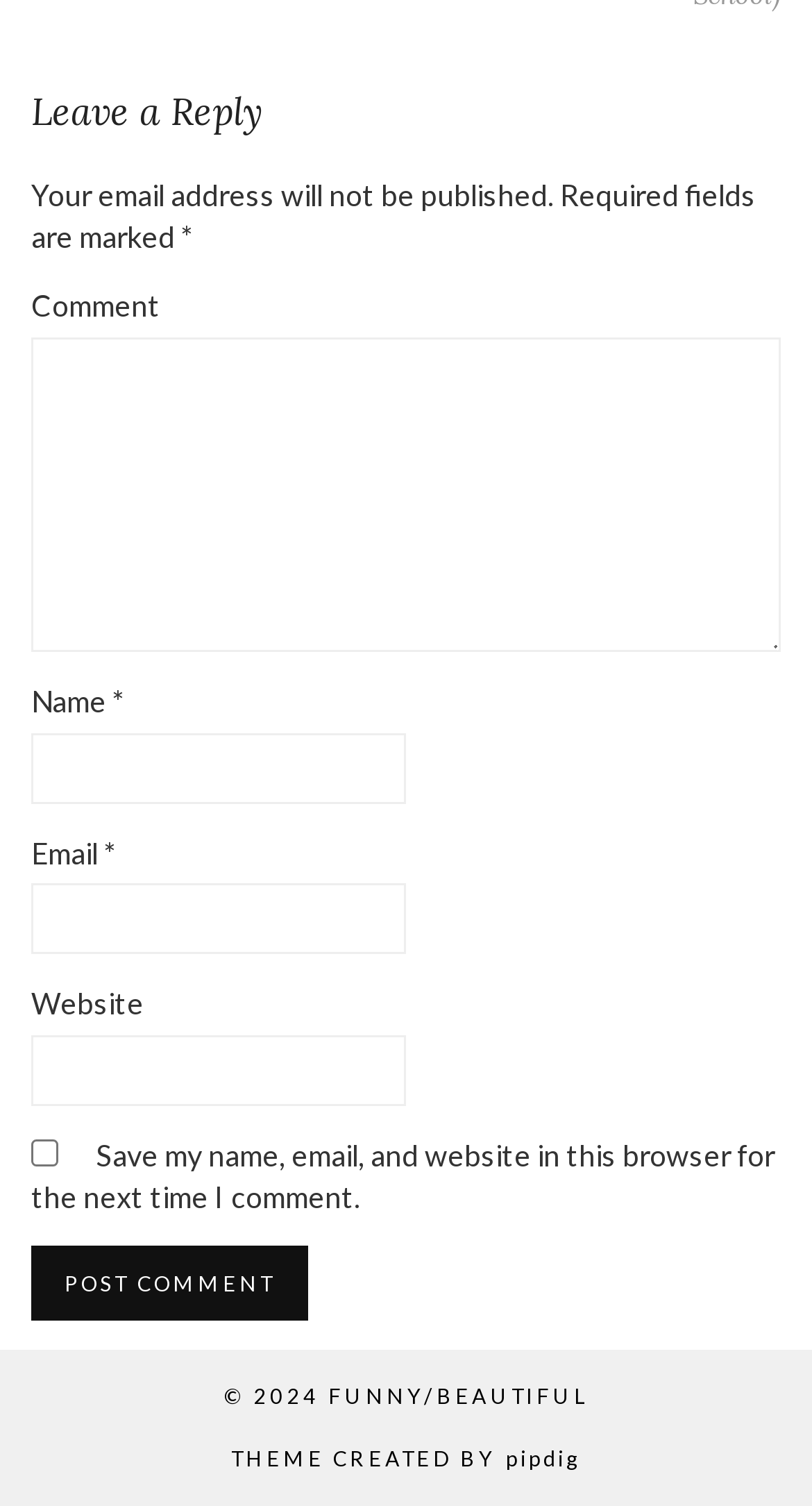Find the bounding box coordinates of the element you need to click on to perform this action: 'Input your email'. The coordinates should be represented by four float values between 0 and 1, in the format [left, top, right, bottom].

[0.038, 0.587, 0.5, 0.634]